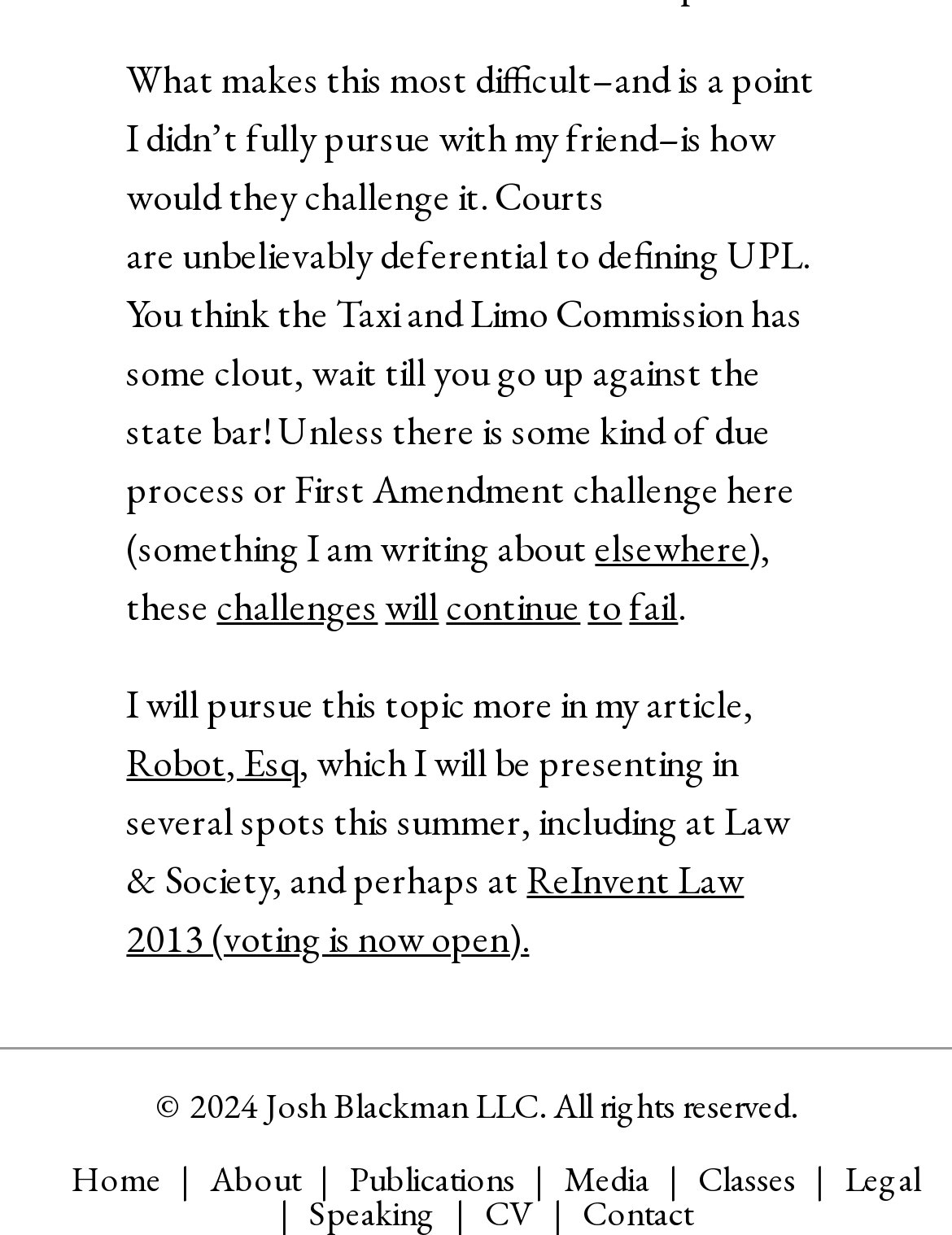Determine the bounding box coordinates for the UI element described. Format the coordinates as (top-left x, top-left y, bottom-right x, bottom-right y) and ensure all values are between 0 and 1. Element description: elsewhere

[0.625, 0.422, 0.787, 0.464]